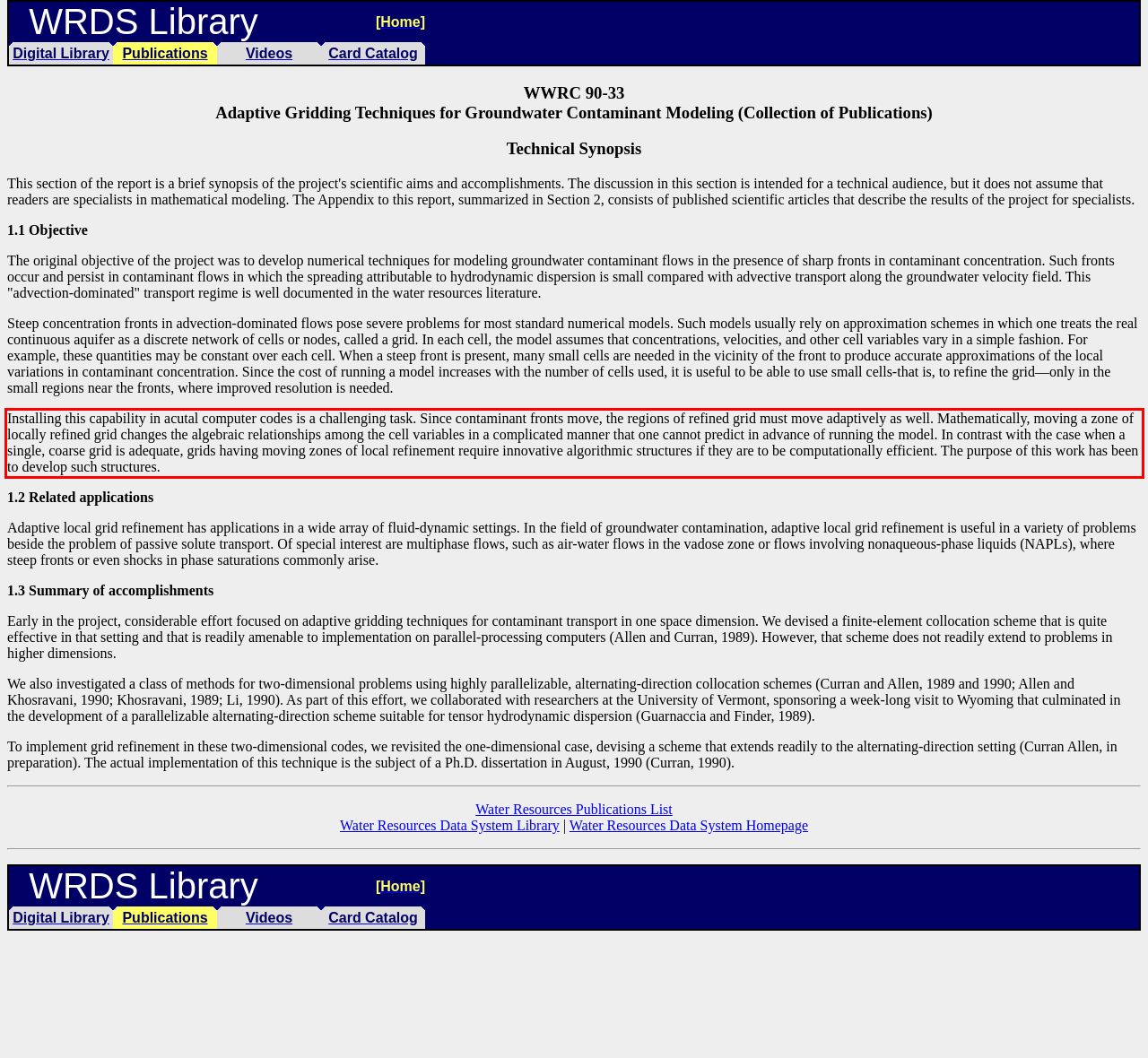Using the provided webpage screenshot, recognize the text content in the area marked by the red bounding box.

Installing this capability in acutal computer codes is a challenging task. Since contaminant fronts move, the regions of refined grid must move adaptively as well. Mathematically, moving a zone of locally refined grid changes the algebraic relationships among the cell variables in a complicated manner that one cannot predict in advance of running the model. In contrast with the case when a single, coarse grid is adequate, grids having moving zones of local refinement require innovative algorithmic structures if they are to be computationally efficient. The purpose of this work has been to develop such structures.